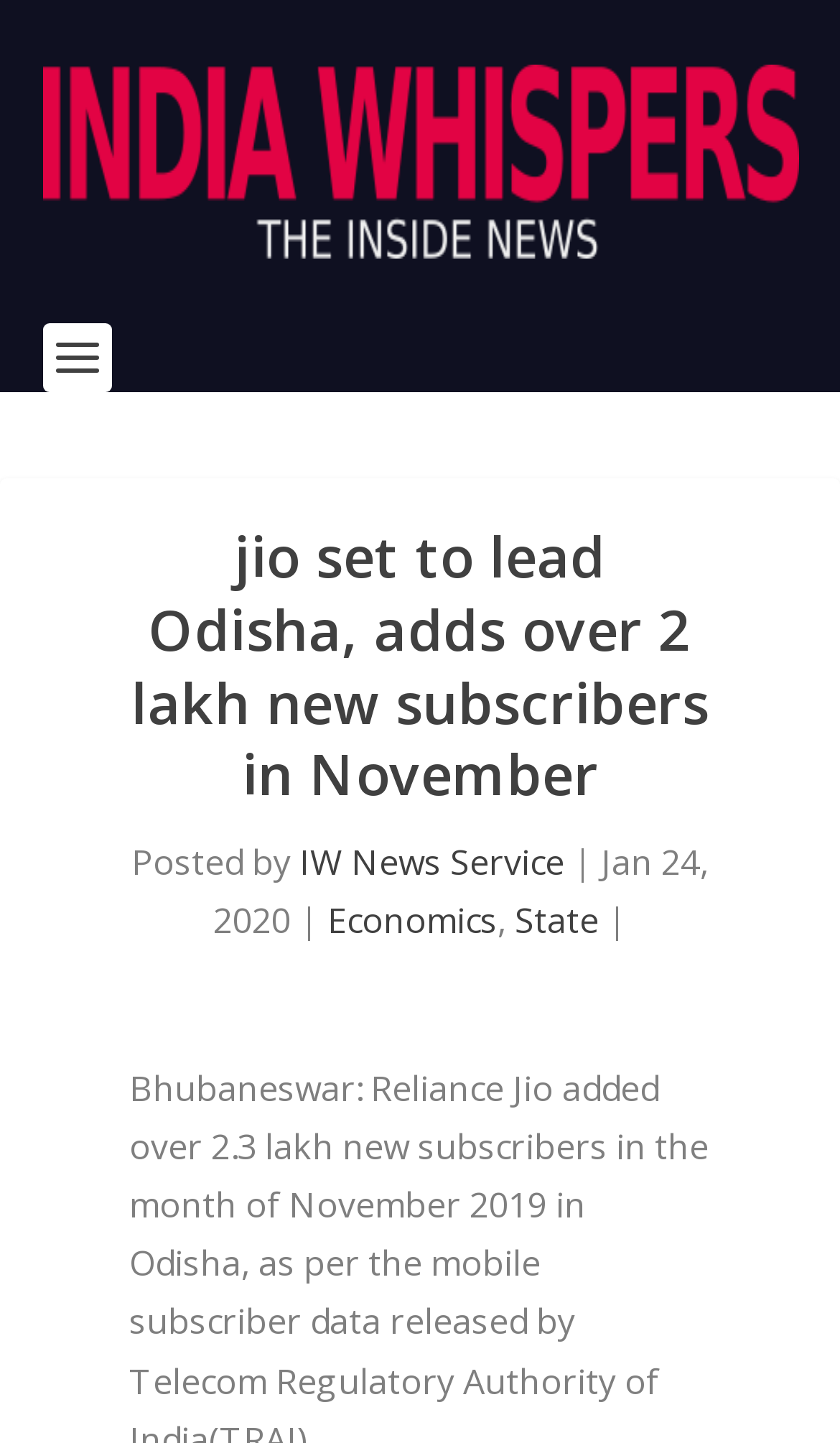Find the primary header on the webpage and provide its text.

jio set to lead Odisha, adds over 2 lakh new subscribers in November